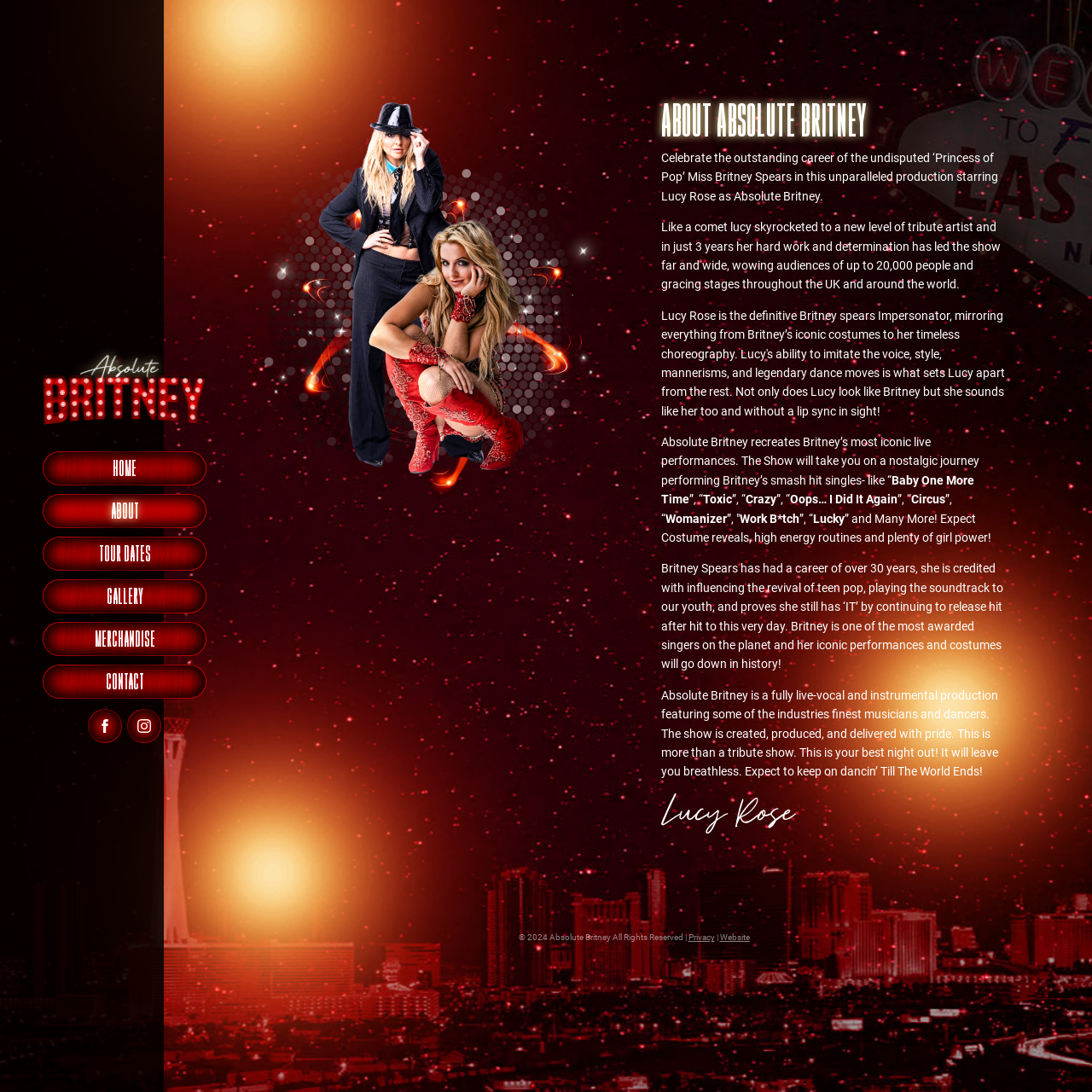Determine the bounding box coordinates of the region to click in order to accomplish the following instruction: "Follow Absolute Britney on Facebook". Provide the coordinates as four float numbers between 0 and 1, specifically [left, top, right, bottom].

[0.08, 0.649, 0.112, 0.68]